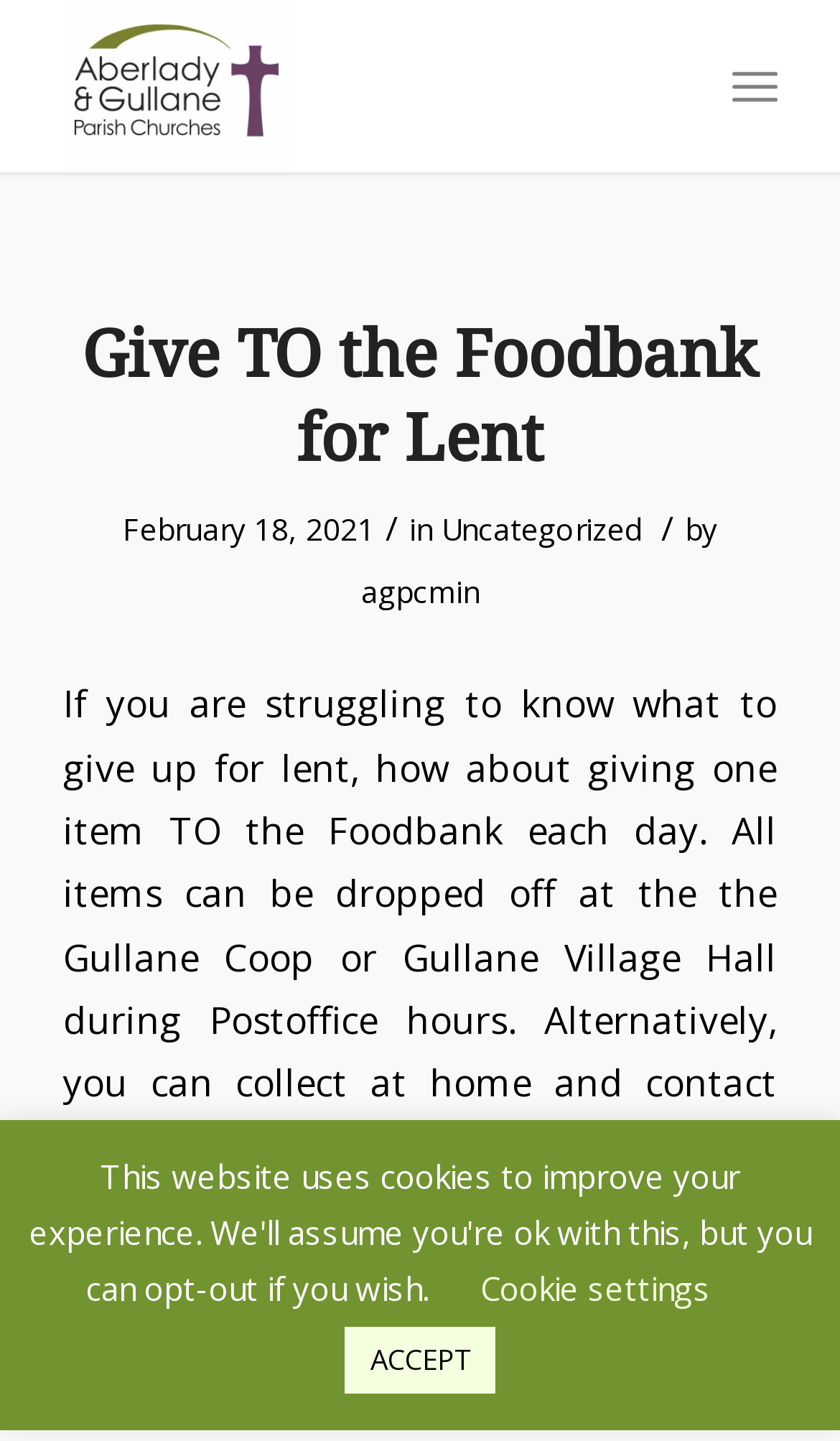Who is the author of the article?
Using the image as a reference, answer the question with a short word or phrase.

agpcmin